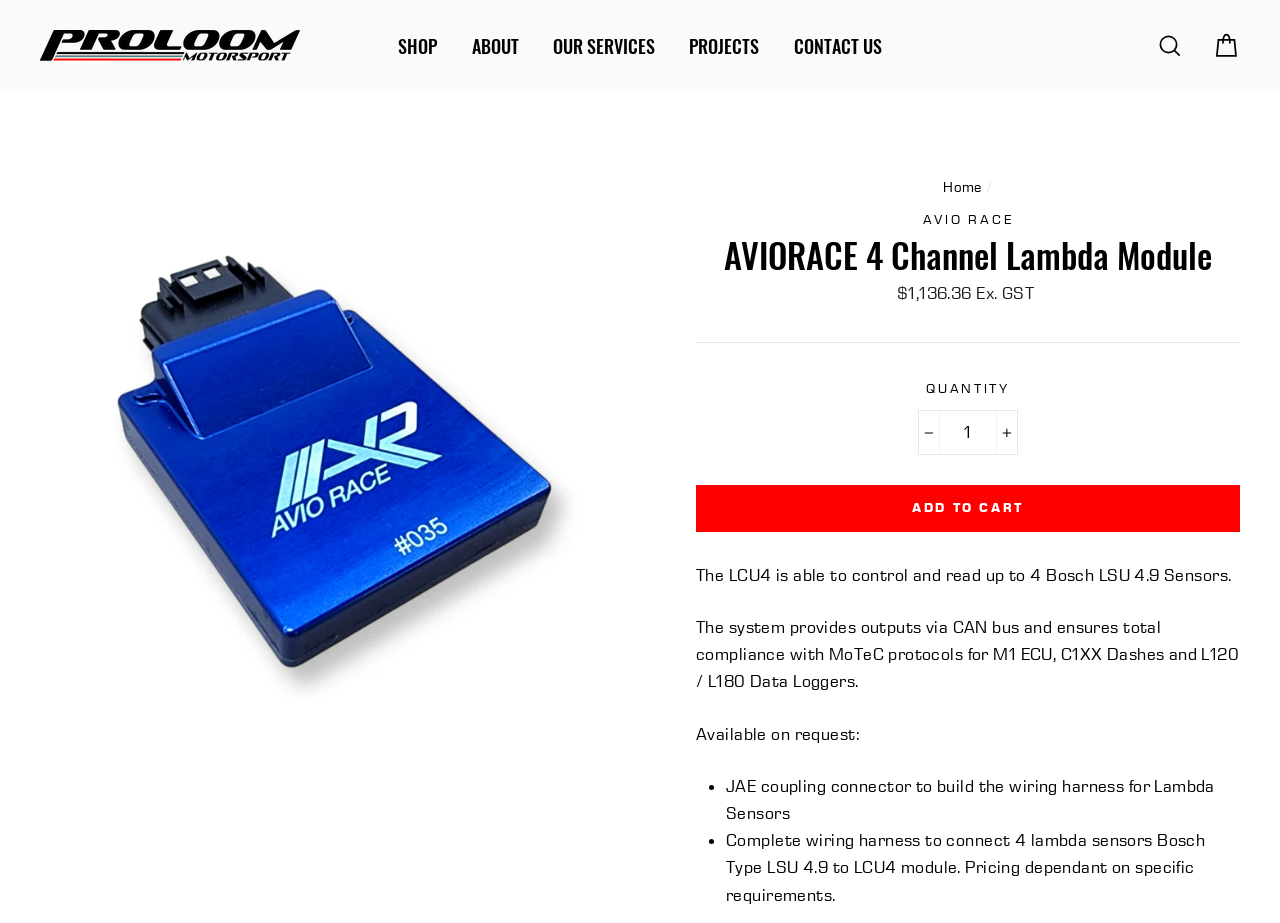Given the description OUR SERVICES, predict the bounding box coordinates of the UI element. Ensure the coordinates are in the format (top-left x, top-left y, bottom-right x, bottom-right y) and all values are between 0 and 1.

[0.42, 0.031, 0.523, 0.067]